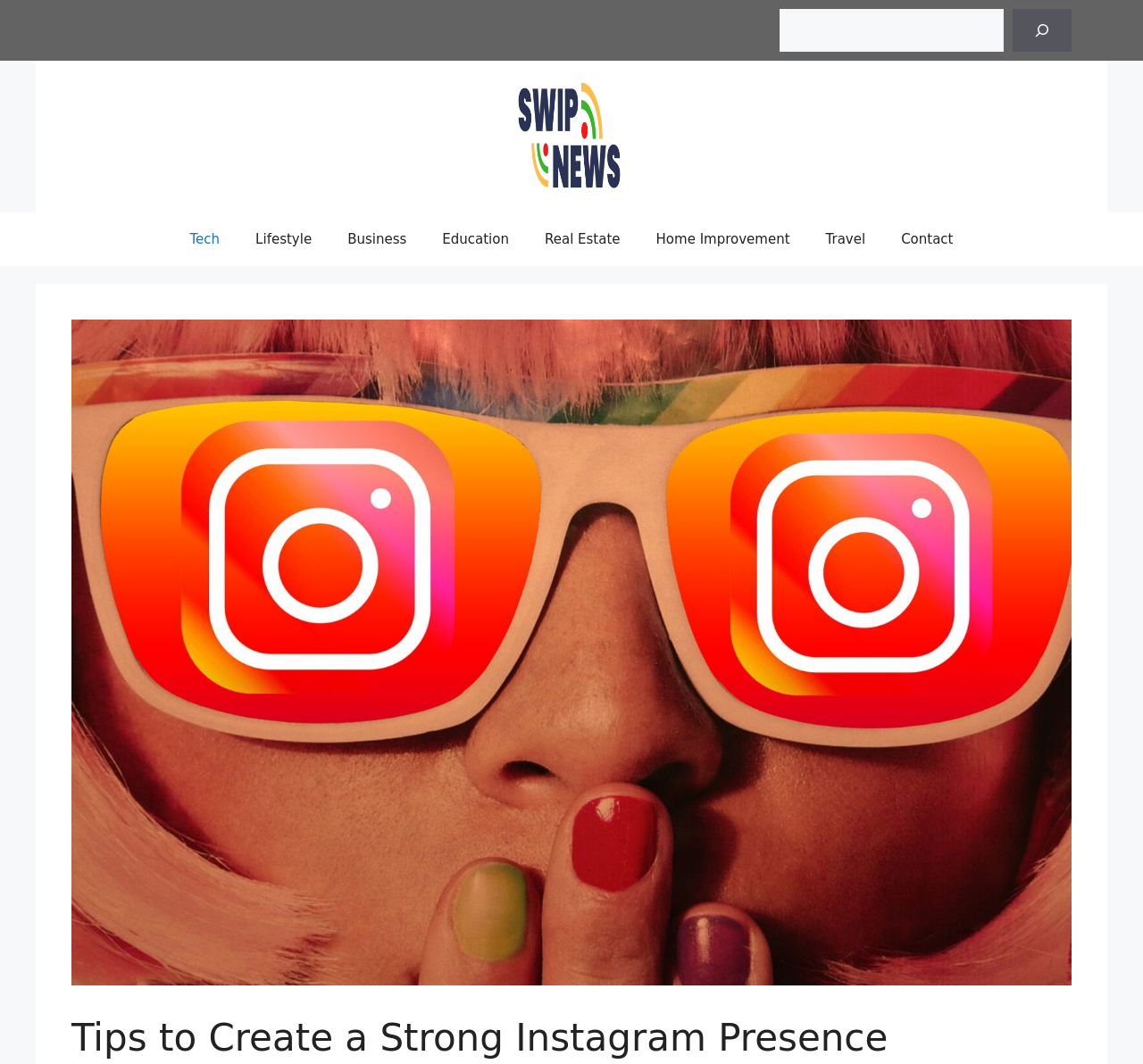Determine the bounding box coordinates for the region that must be clicked to execute the following instruction: "contact us".

[0.773, 0.199, 0.85, 0.25]